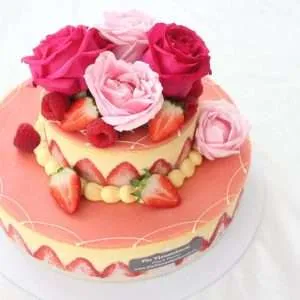Provide an in-depth description of all elements within the image.

This vibrant cake, featuring a delightful combination of strawberries and raspberries adorned with elegant, handcrafted roses, serves as a beautiful centerpiece for any celebration. The two-tier design showcases a creamy, smooth frosting that complements the fresh fruit toppings perfectly, giving it a striking appearance. This lovely cake is also customizable, allowing you to add a personal message for that special occasion. Handcrafted by Flo, a skilled French pastry chef, it represents a blend of artistry and culinary excellence, ideal for birthdays, anniversaries, or any festive gathering. Enjoy the rich flavors and stunning presentation that this elegant strawberry and raspberry cake has to offer!